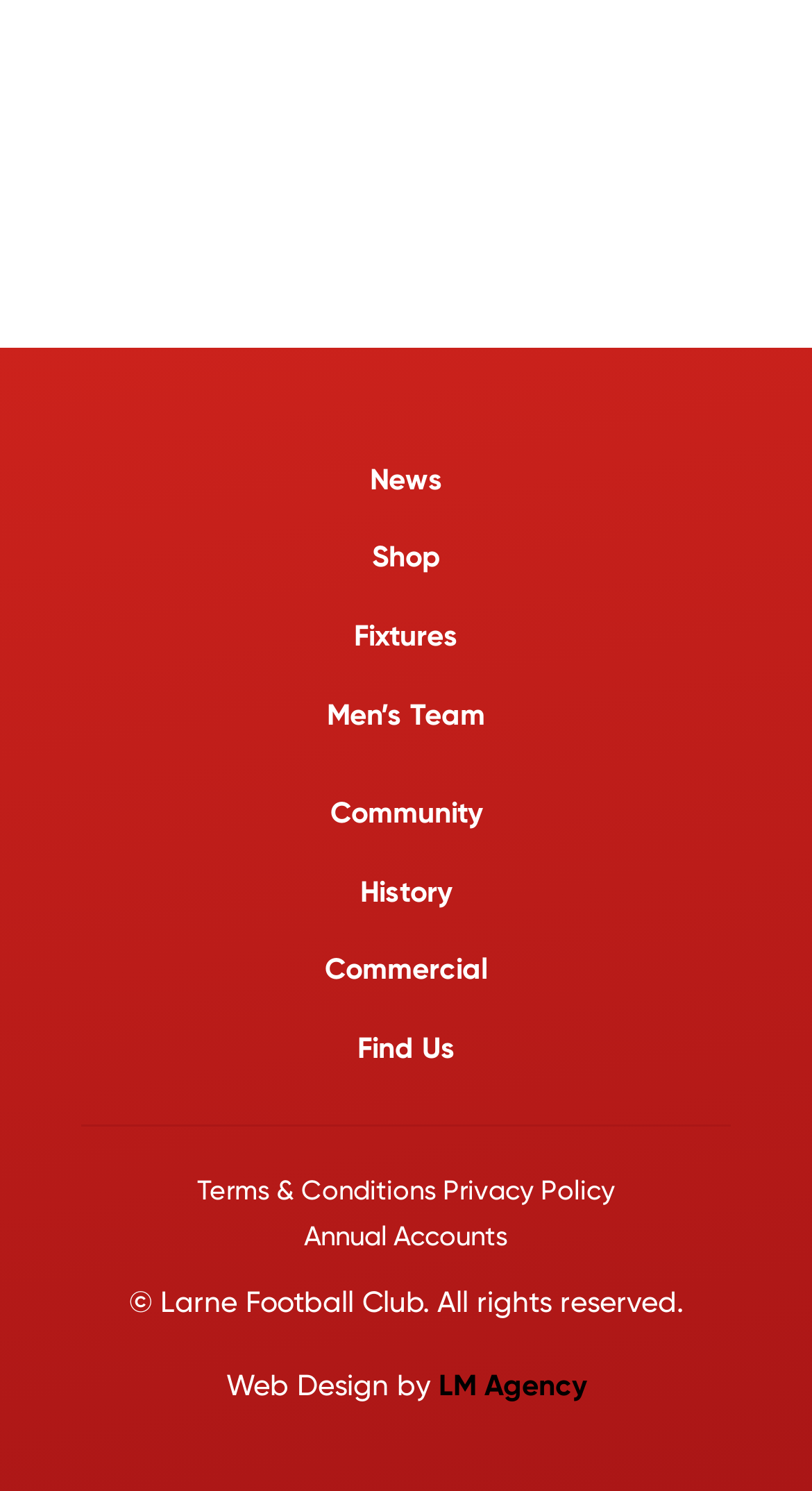Please reply to the following question with a single word or a short phrase:
Who designed the website?

LM Agency